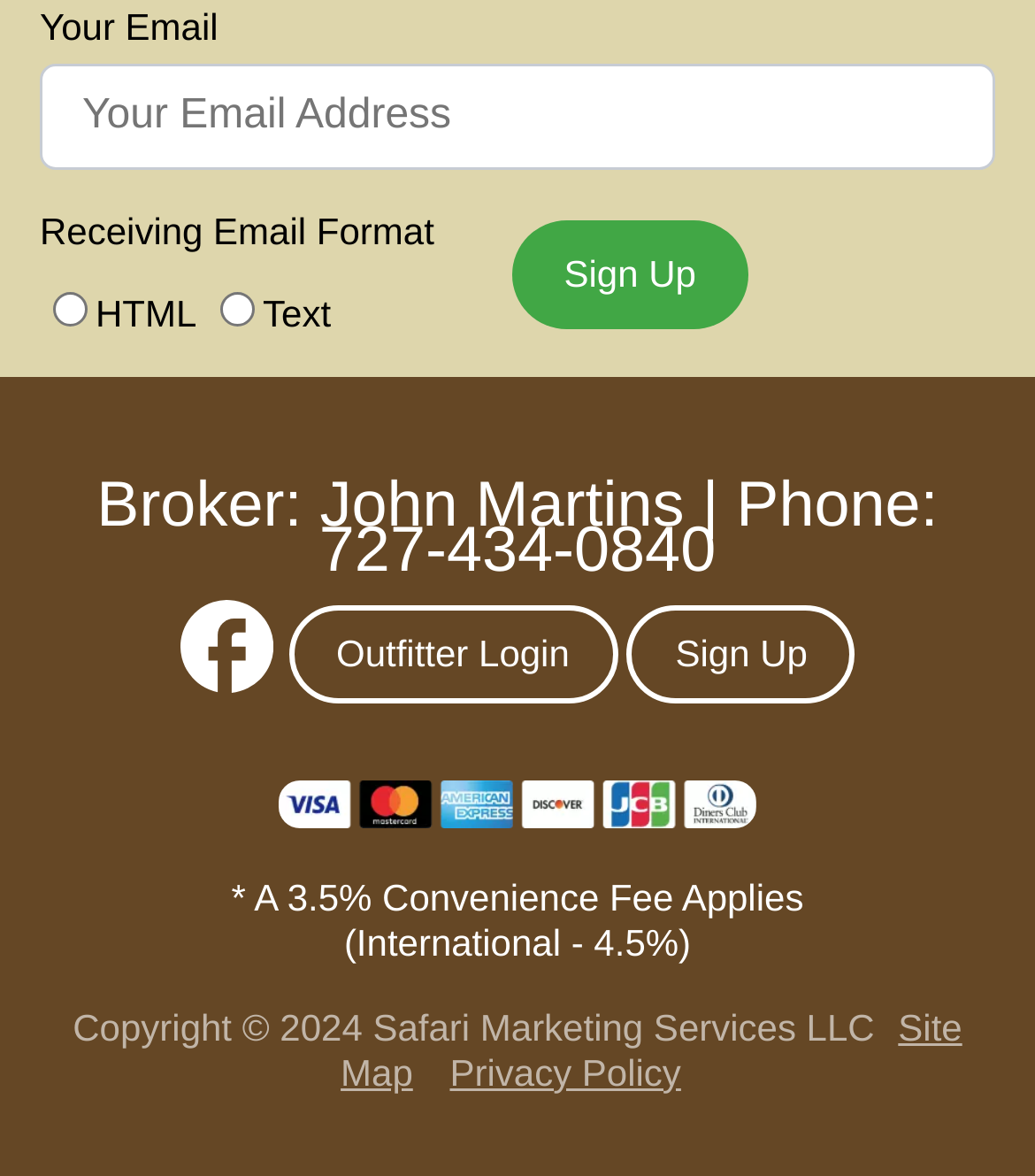Specify the bounding box coordinates of the element's region that should be clicked to achieve the following instruction: "View site map". The bounding box coordinates consist of four float numbers between 0 and 1, in the format [left, top, right, bottom].

[0.329, 0.855, 0.93, 0.93]